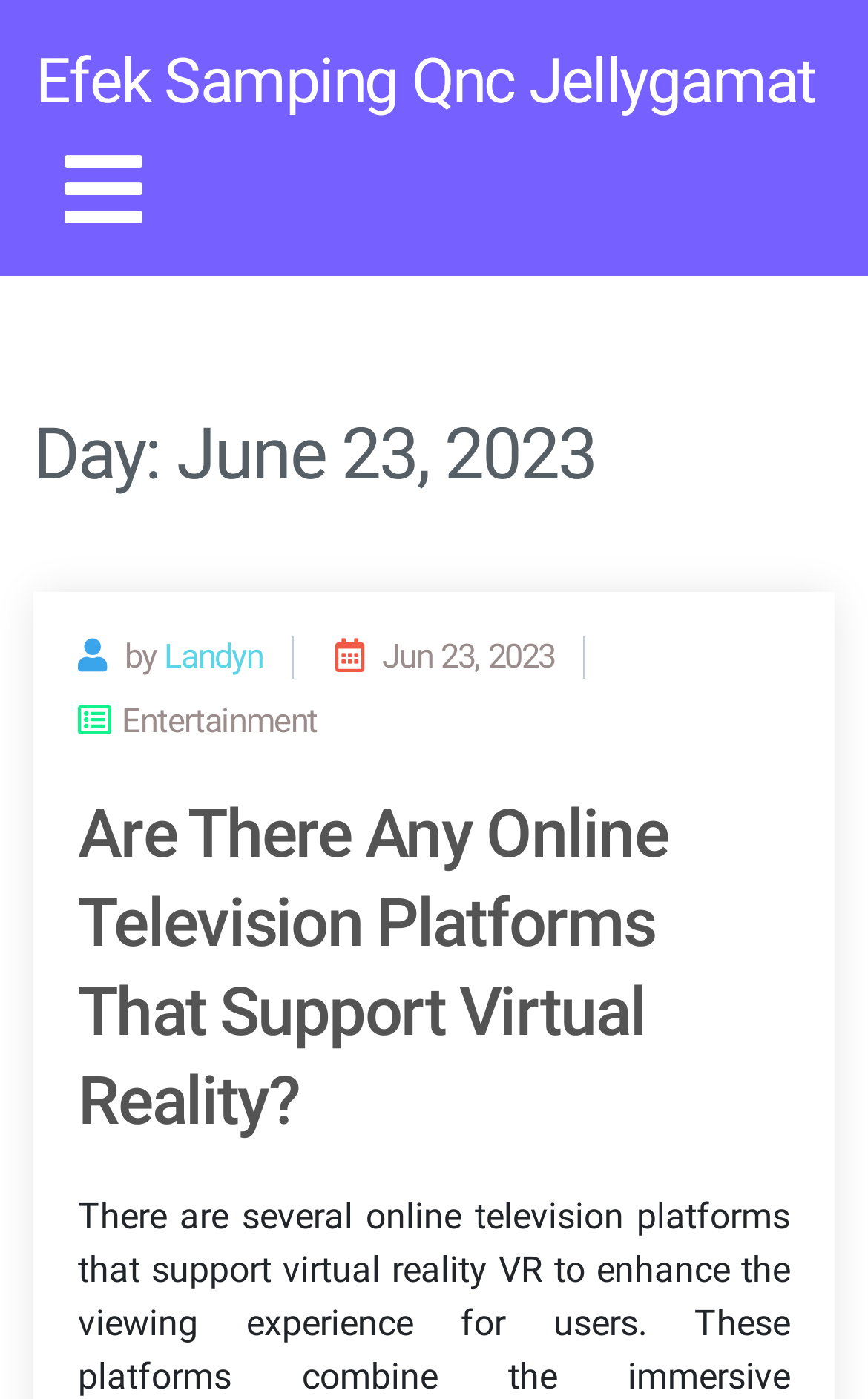Look at the image and write a detailed answer to the question: 
Is there a button in the top section?

I looked at the top section of the webpage and found a button with an icon ''.